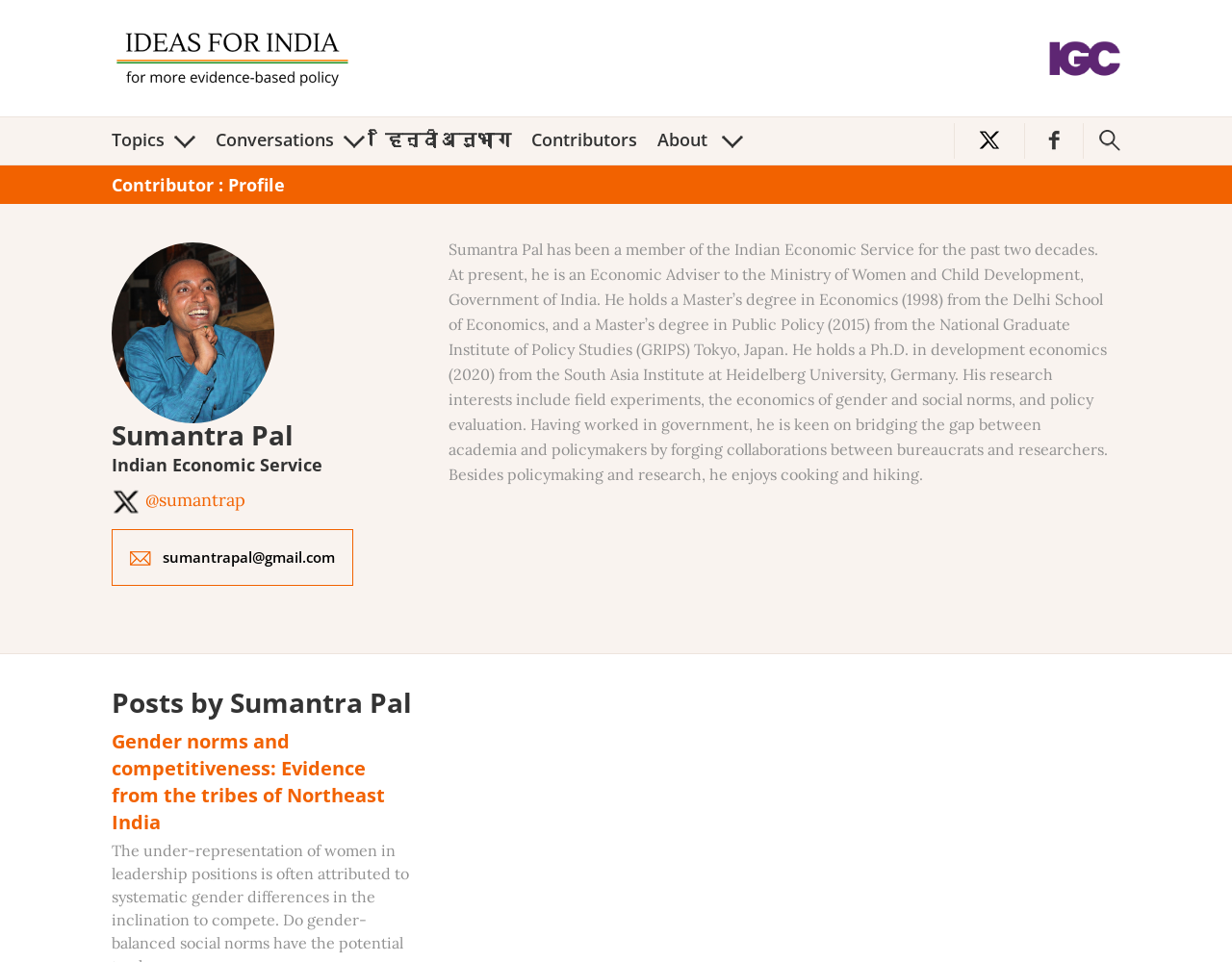Answer briefly with one word or phrase:
What is the title of the post by Sumantra Pal?

Gender norms and competitiveness